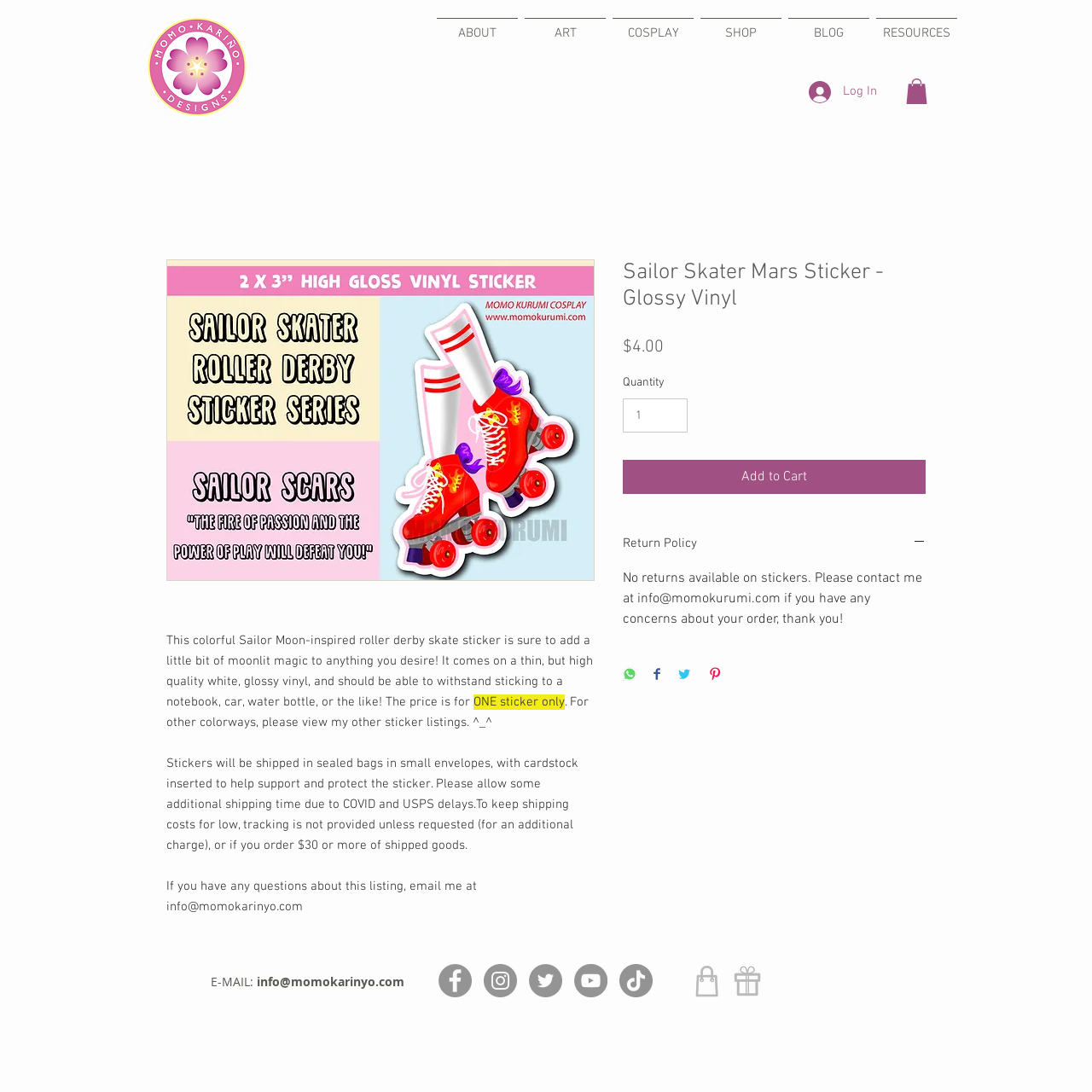What is the purpose of the cardstock in the shipping?
Based on the screenshot, answer the question with a single word or phrase.

To support and protect the sticker